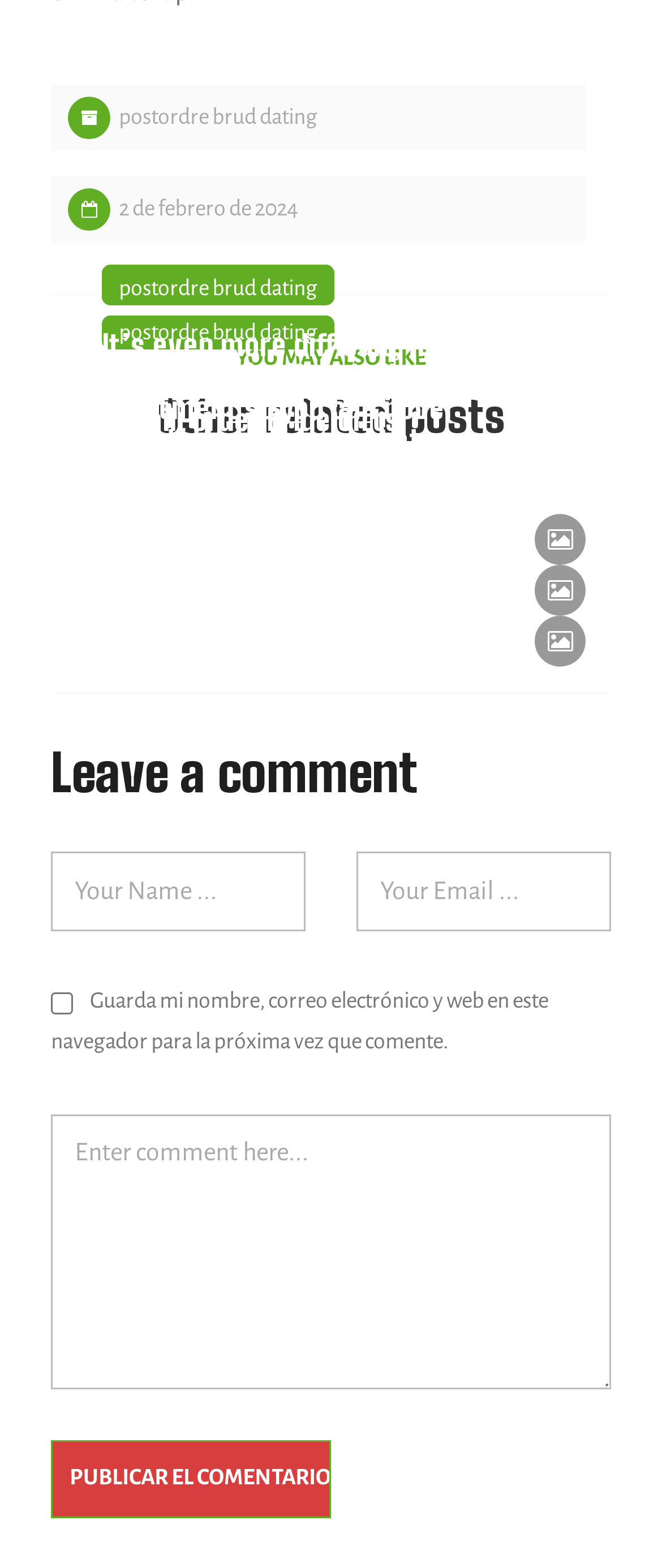What is the title of the first related post?
Based on the image, answer the question with a single word or brief phrase.

5 Winning Ways to Use For Puerto Rican Brides